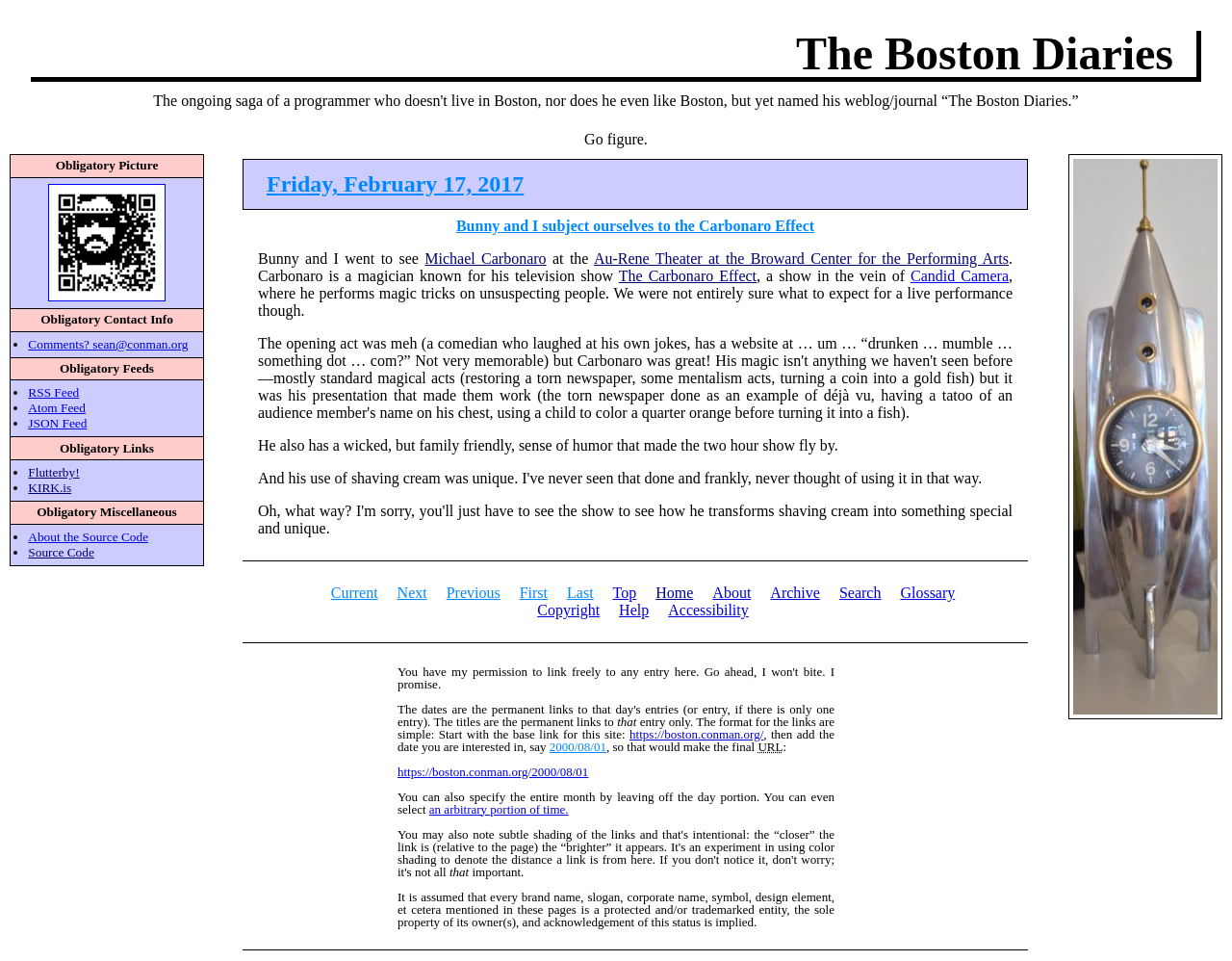What is the format for the links mentioned in the article? Look at the image and give a one-word or short phrase answer.

Base link plus date